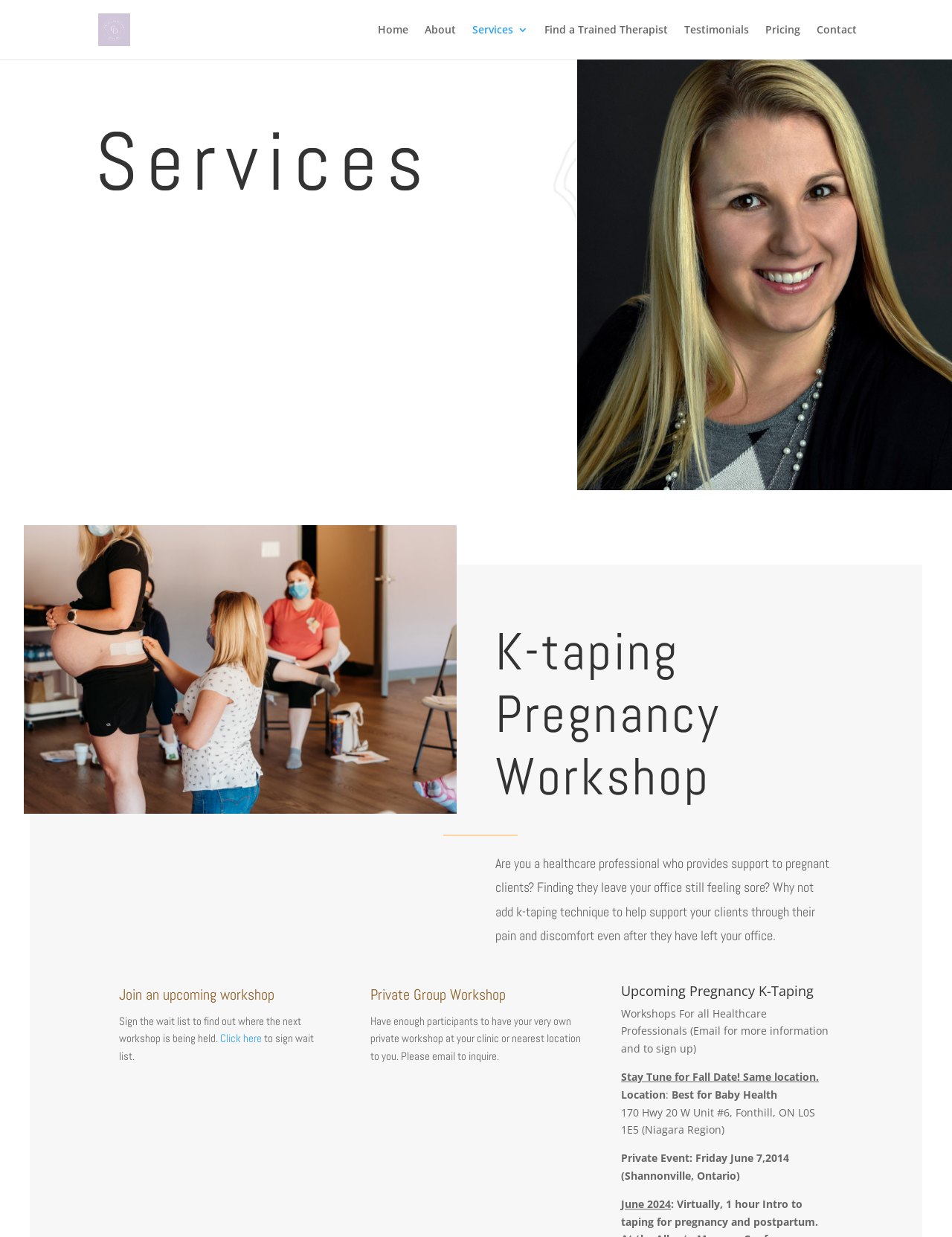What is the purpose of the workshop?
Carefully examine the image and provide a detailed answer to the question.

The purpose of the workshop can be inferred from the description 'Why not add k-taping technique to help support your clients through their pain and discomfort even after they have left your office.' which suggests that the workshop aims to teach healthcare professionals how to use k-taping to support their clients.